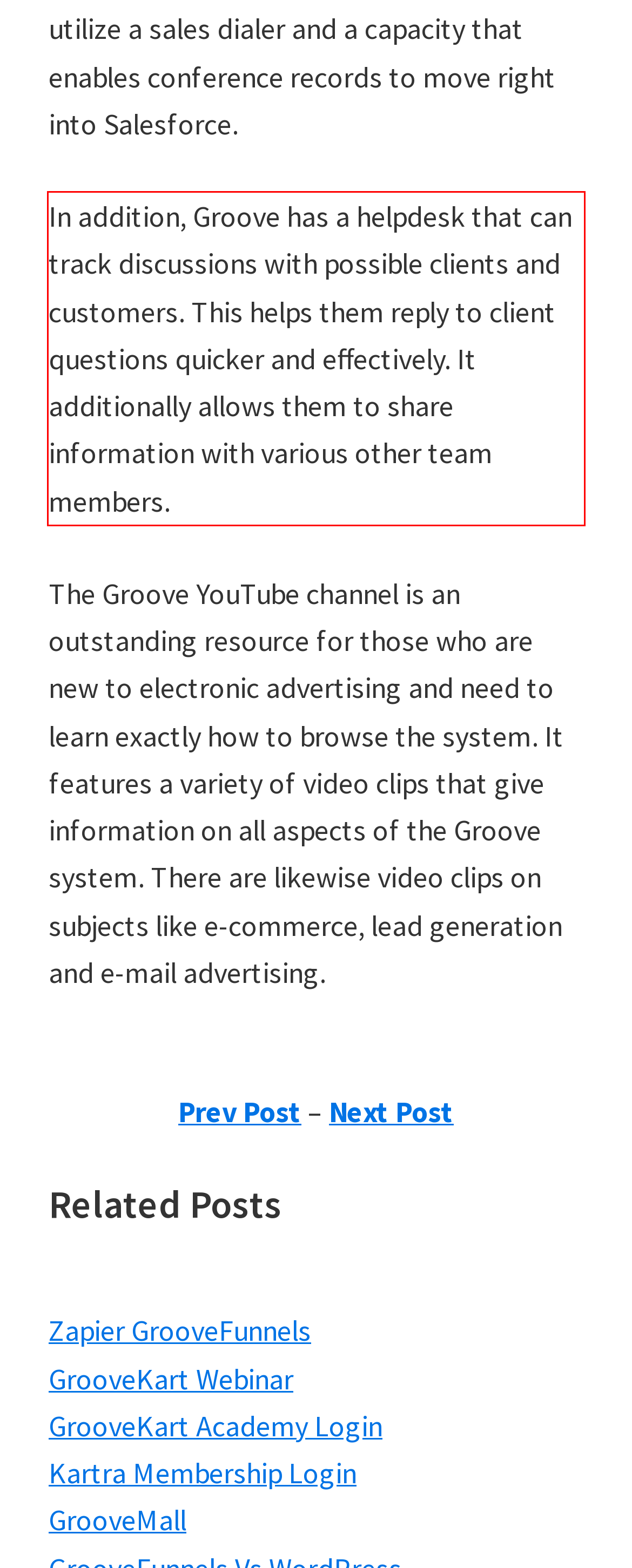Please analyze the screenshot of a webpage and extract the text content within the red bounding box using OCR.

In addition, Groove has a helpdesk that can track discussions with possible clients and customers. This helps them reply to client questions quicker and effectively. It additionally allows them to share information with various other team members.